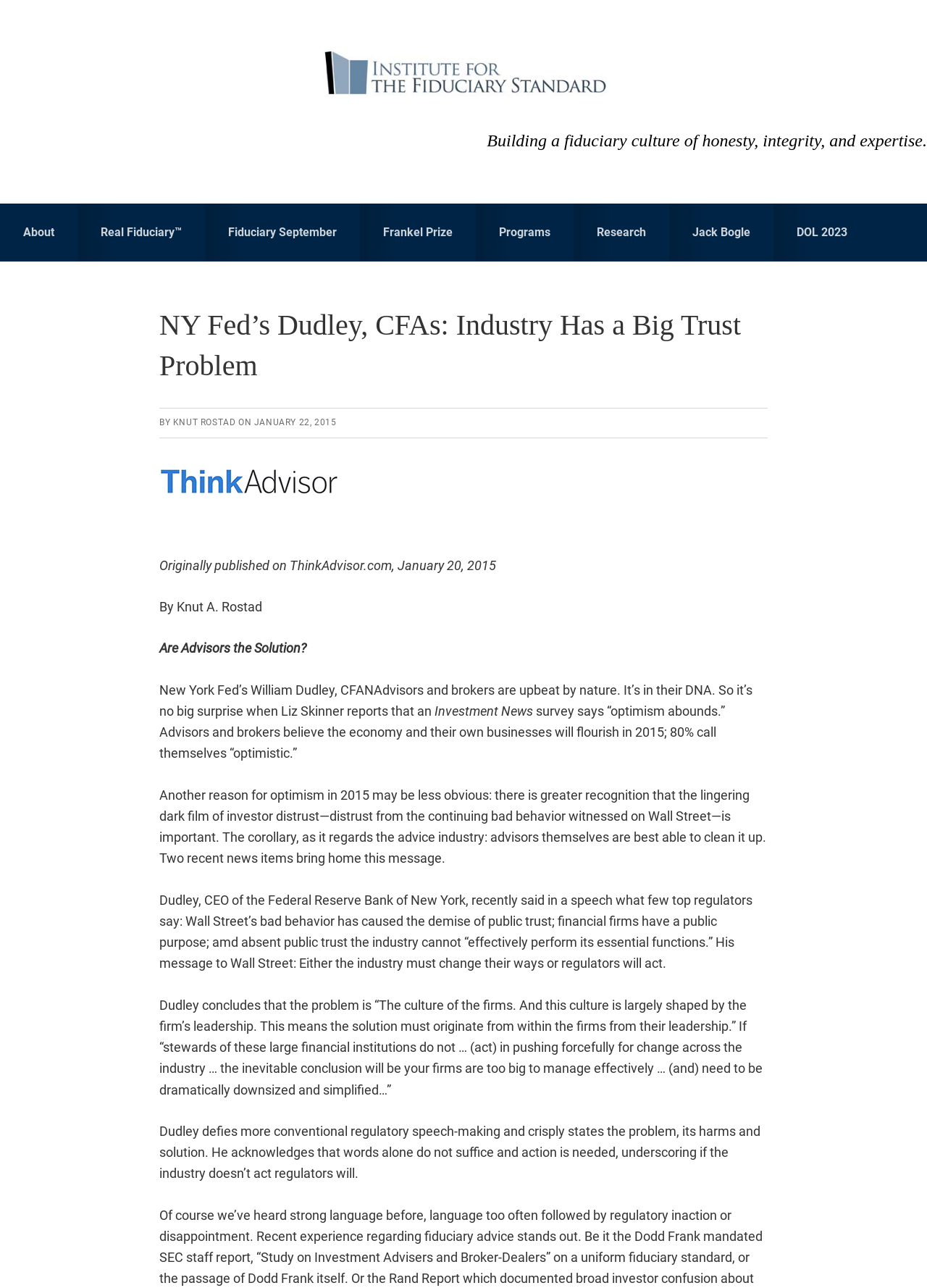Find the bounding box coordinates of the element I should click to carry out the following instruction: "Click the 'About' link".

[0.0, 0.158, 0.084, 0.203]